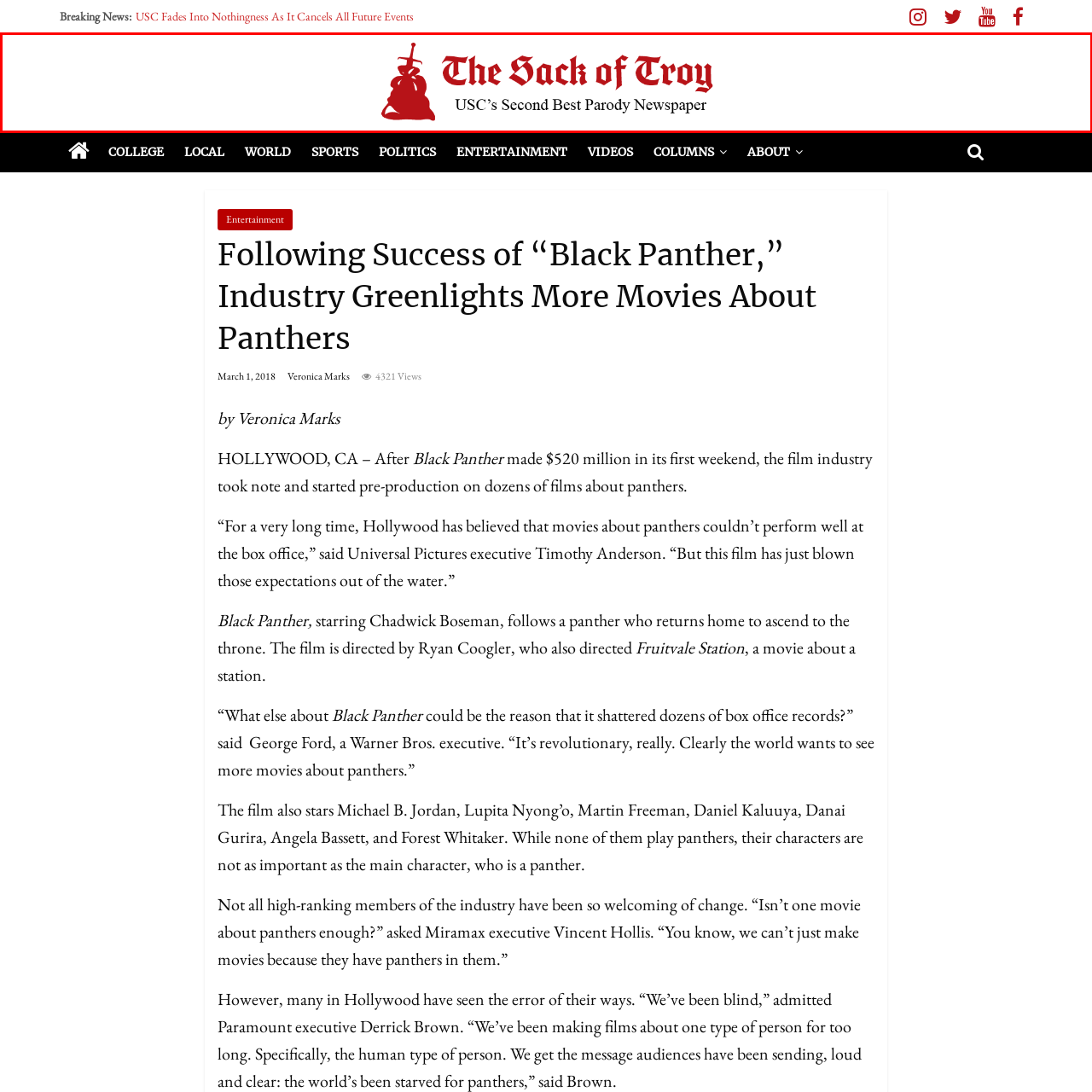Examine the image indicated by the red box and respond with a single word or phrase to the following question:
What is the Trojan warrior holding?

a sword